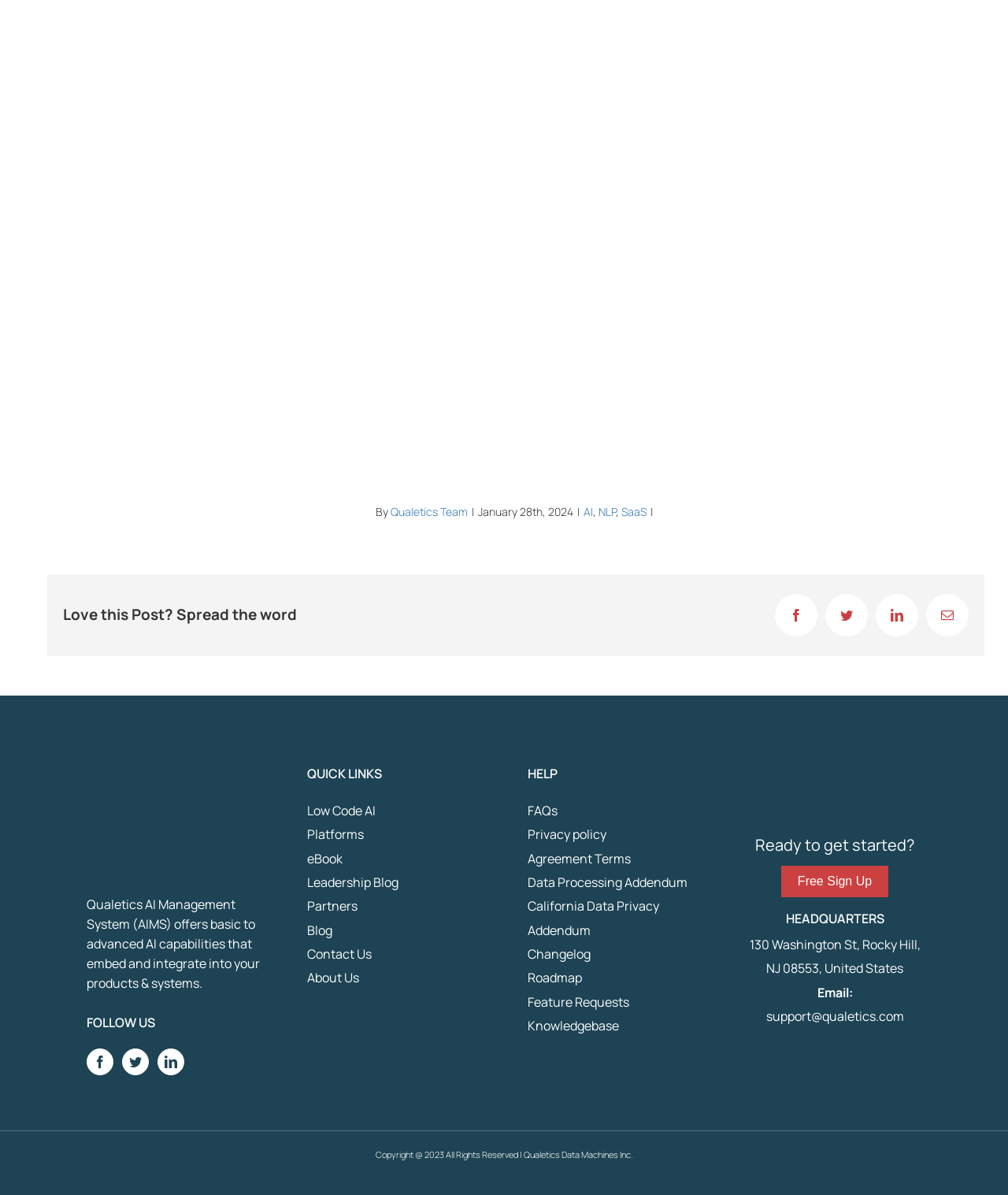Please provide a short answer using a single word or phrase for the question:
What social media platforms can Qualetics be followed on?

Facebook, Twitter, LinkedIn